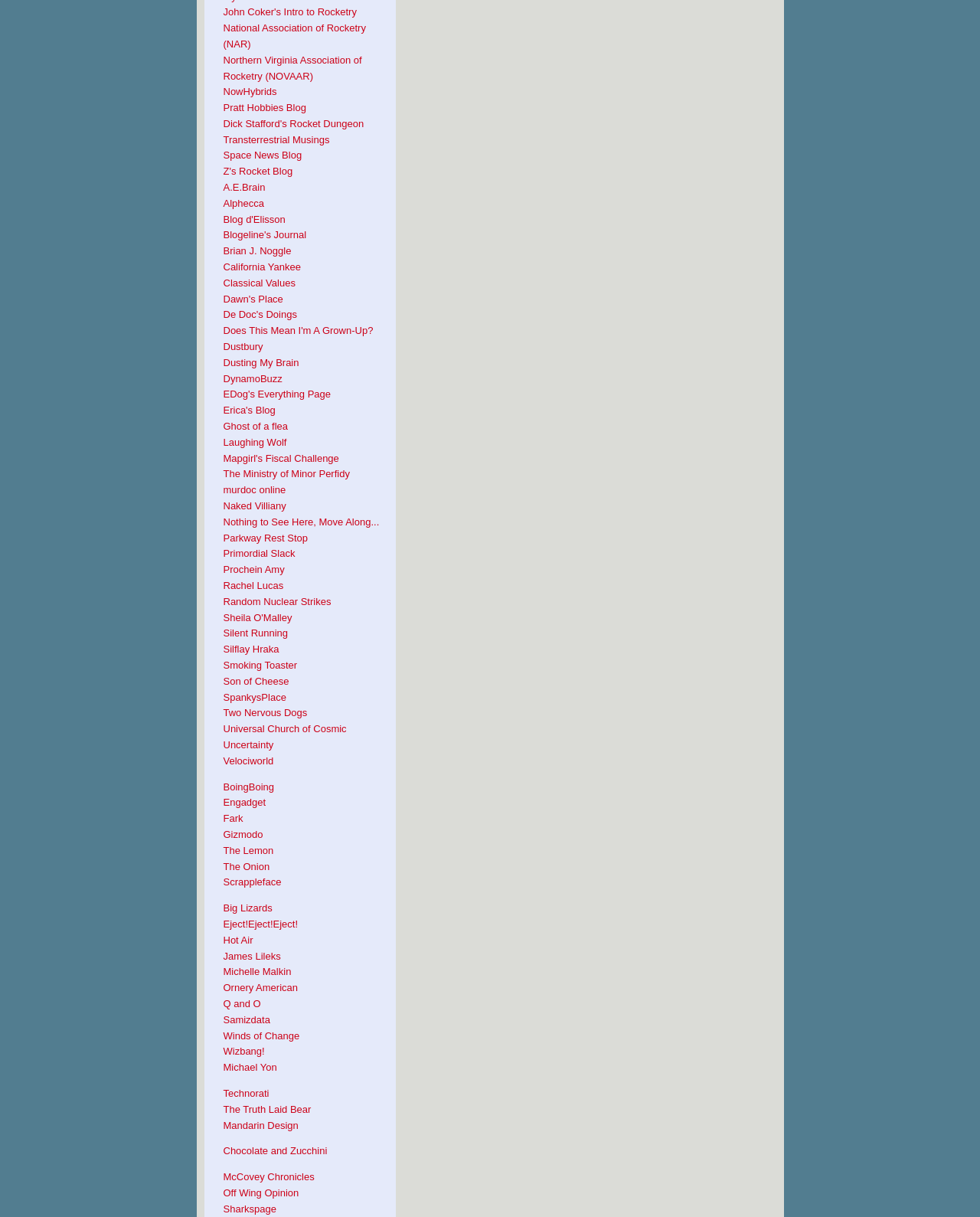Identify the bounding box coordinates of the region that should be clicked to execute the following instruction: "Explore BoingBoing".

[0.228, 0.642, 0.28, 0.651]